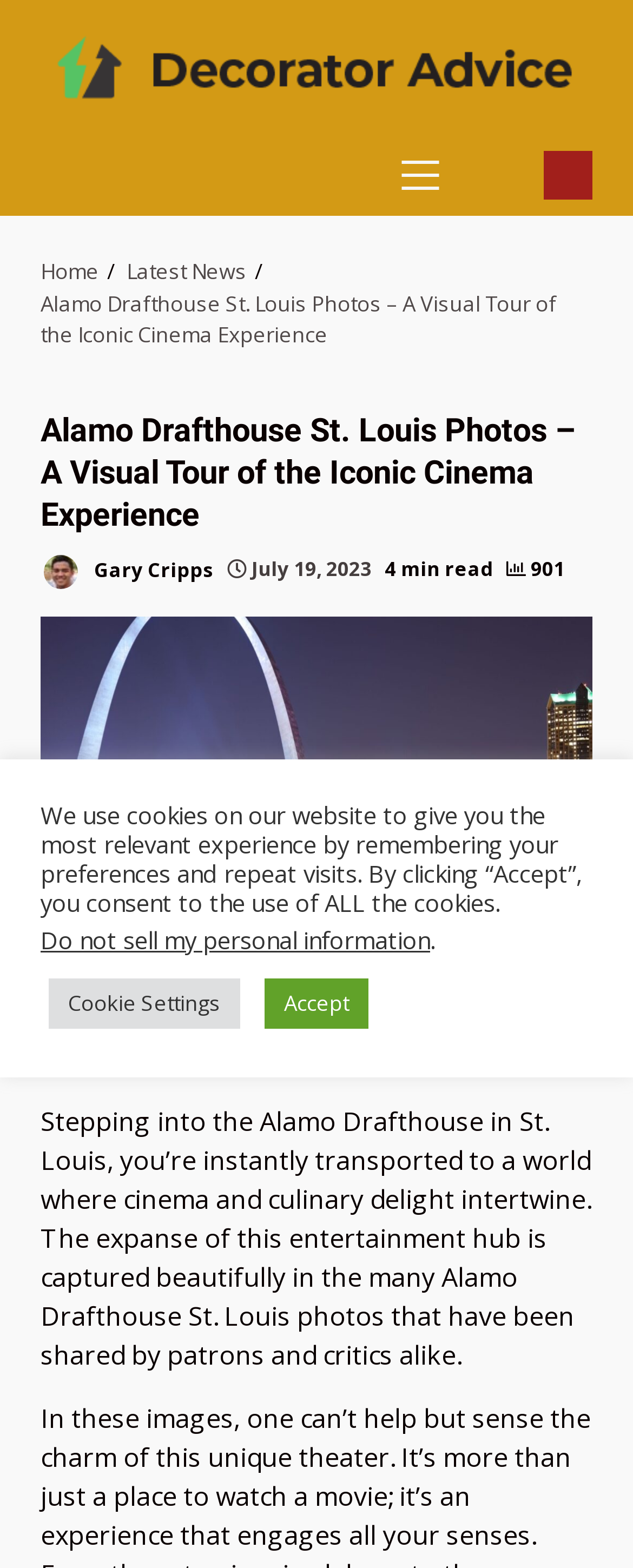Determine the bounding box coordinates for the UI element described. Format the coordinates as (top-left x, top-left y, bottom-right x, bottom-right y) and ensure all values are between 0 and 1. Element description: Home

[0.064, 0.164, 0.156, 0.182]